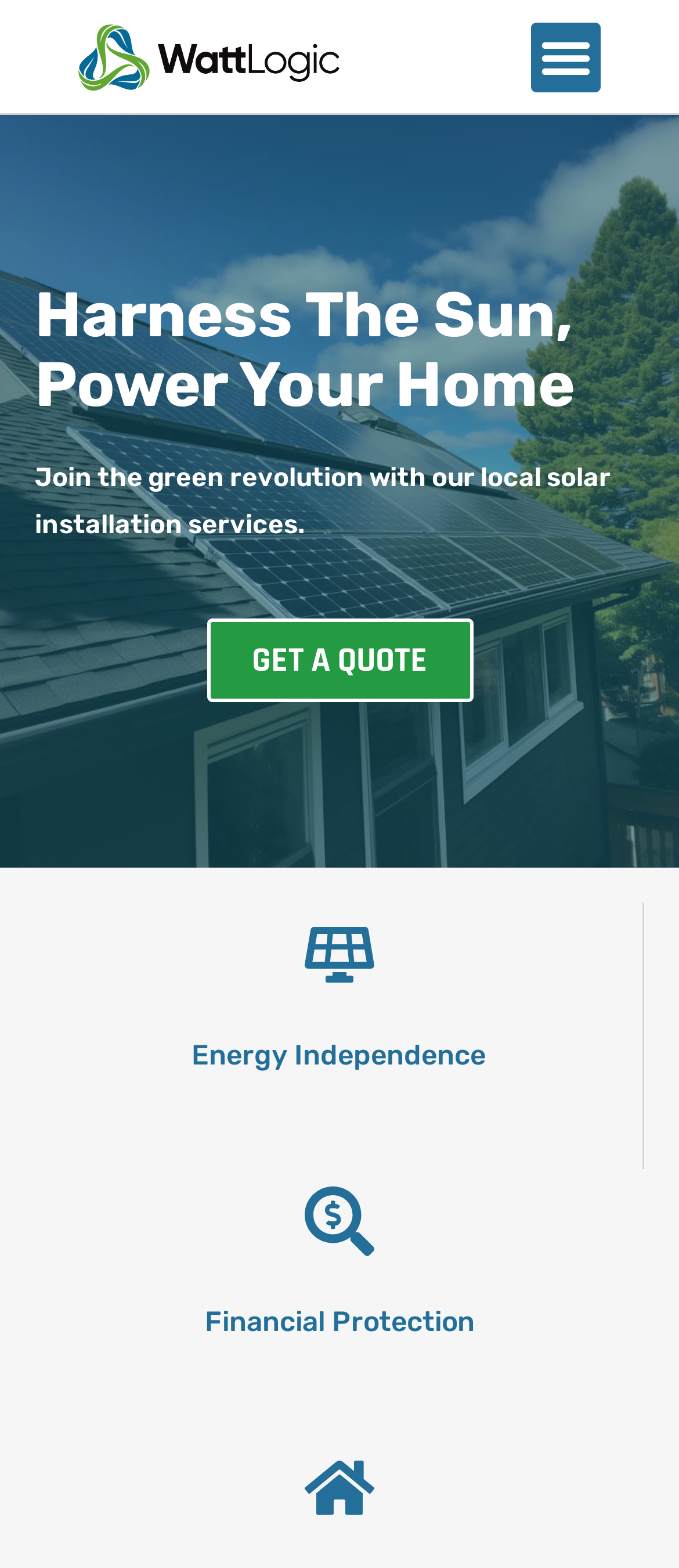Extract the main heading text from the webpage.

Join the green revolution with our local solar installation services.